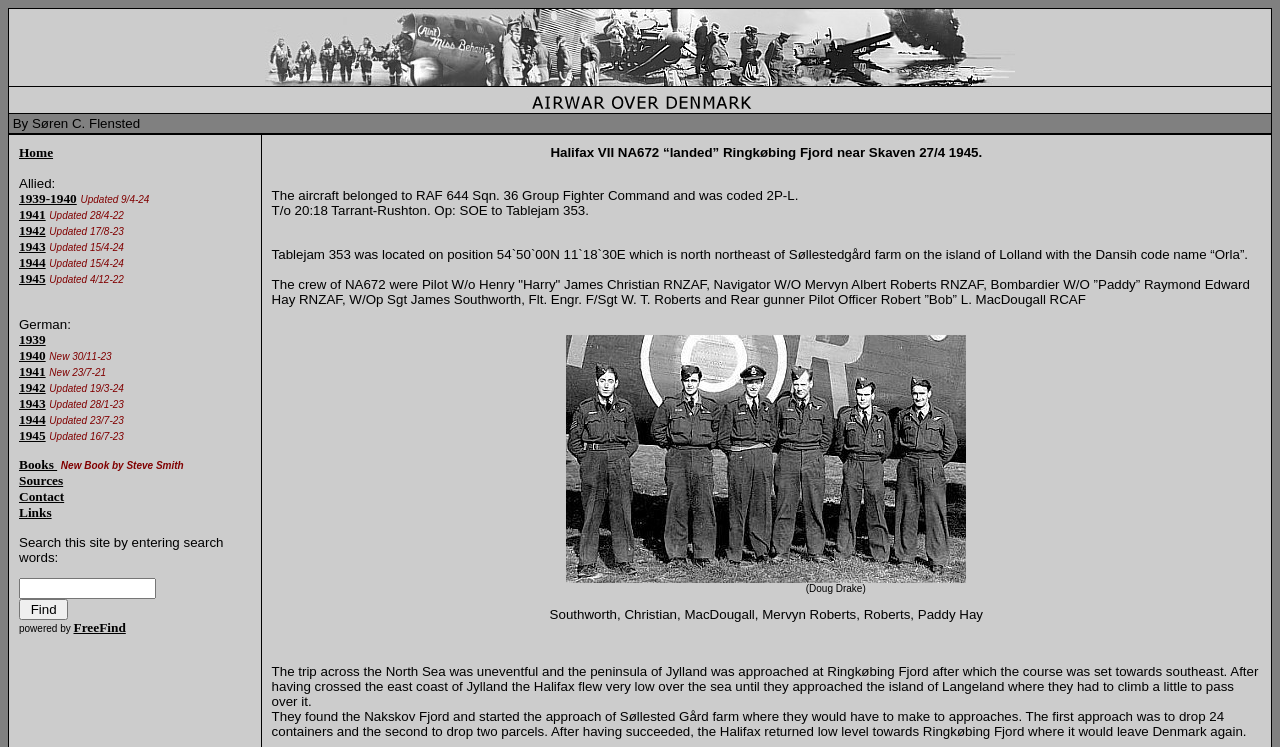Determine the bounding box coordinates of the region I should click to achieve the following instruction: "Click the 'Contact' link". Ensure the bounding box coordinates are four float numbers between 0 and 1, i.e., [left, top, right, bottom].

[0.015, 0.655, 0.05, 0.675]